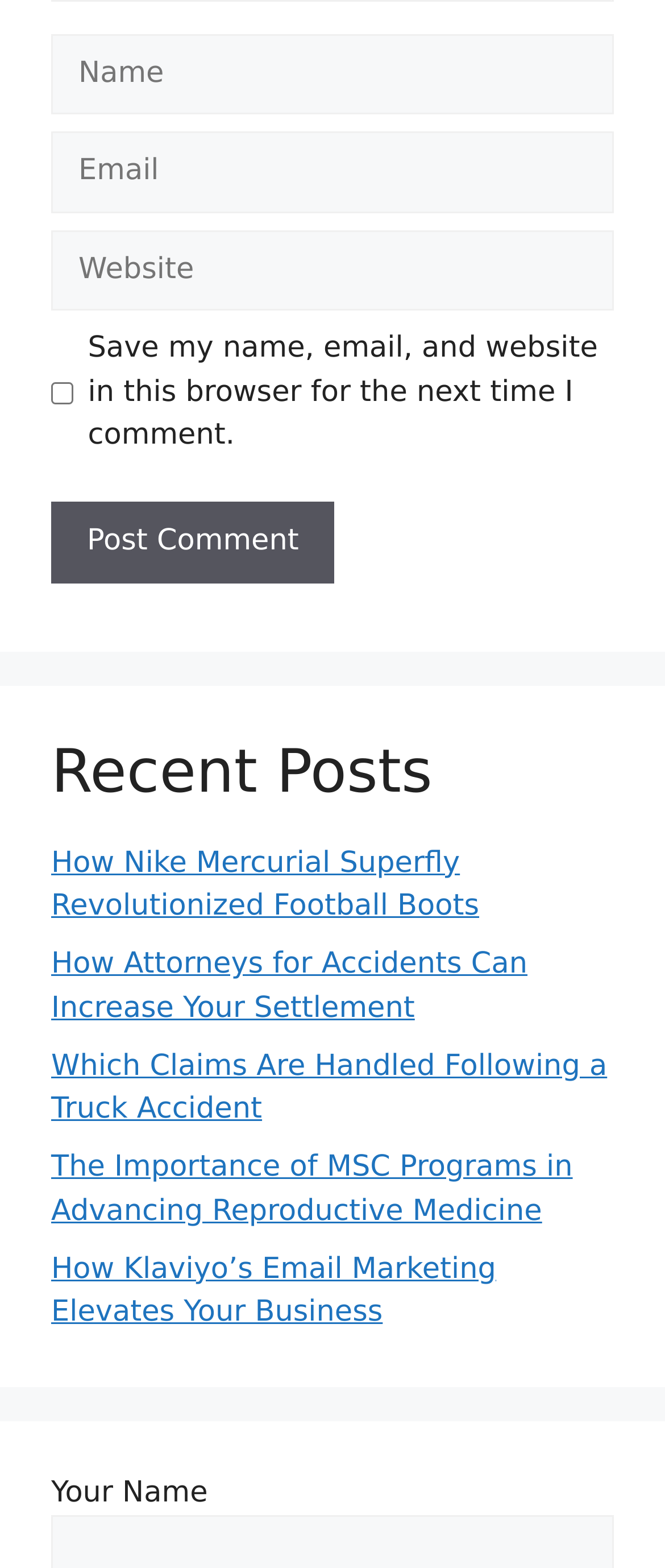Answer the question using only one word or a concise phrase: How many textboxes are there?

3